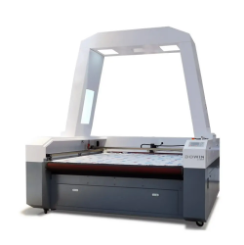Give an in-depth summary of the scene depicted in the image.

This image showcases the DW-1812CCD Vision Auto Feeding Laser Cutting Machine, designed for precision cutting in fabrics and textiles. The machine features a robust and modern design, equipped with a top camera to ensure accurate alignment and efficient cutting. Its spacious cutting bed allows for handling large materials, making it ideal for various applications in the textile industry. This advanced laser cutting technology promotes efficiency and accuracy, streamlining production processes for manufacturers specializing in fabric and textile products.